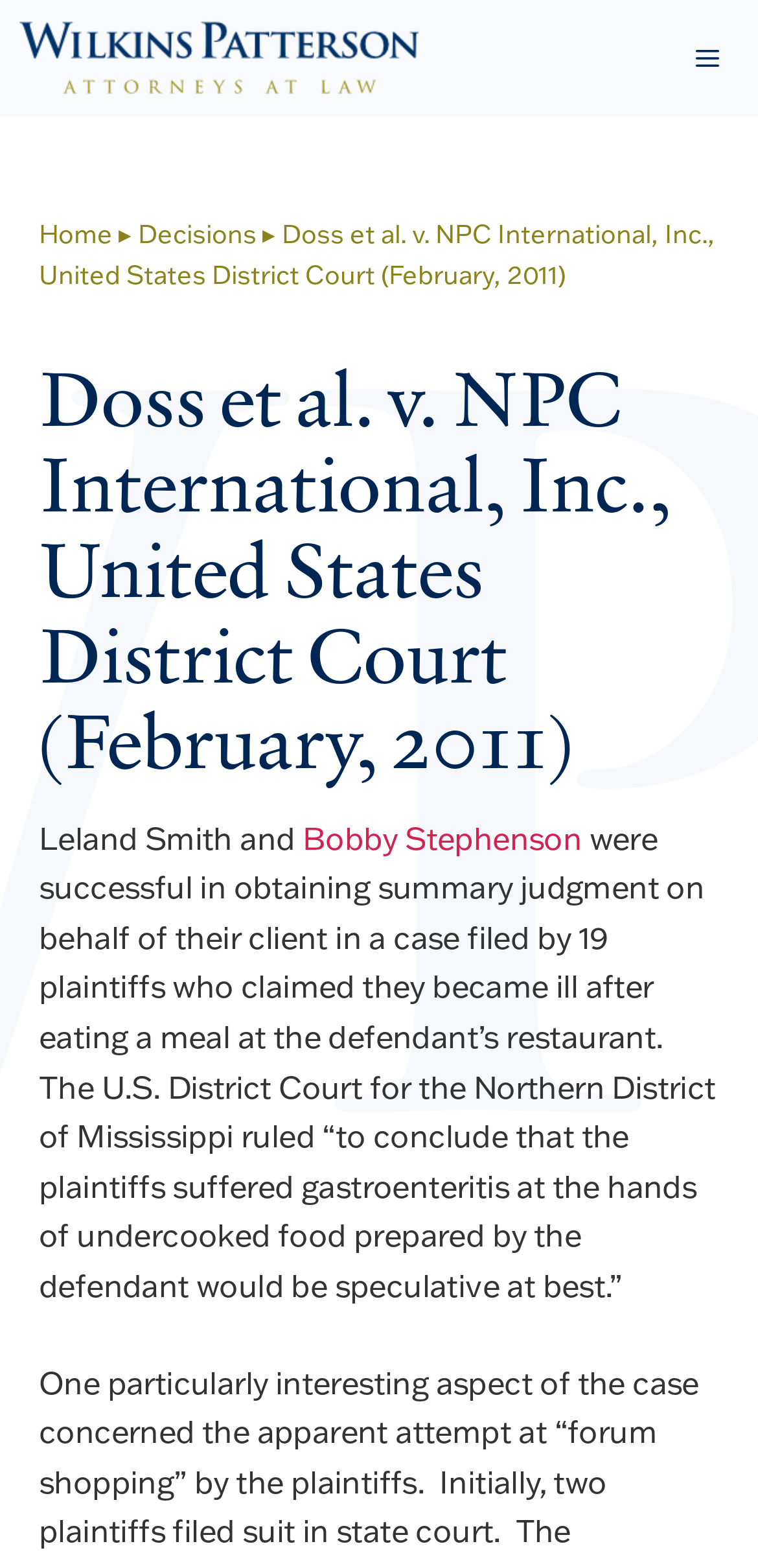Create a detailed narrative of the webpage’s visual and textual elements.

The webpage appears to be a law firm's website, specifically a page about a court case. At the top left, there is a link to "Wilkins Patterson | Attorneys at Law" accompanied by an image with the same text. On the top right, there is a button labeled "MENU" that controls a mobile menu.

Below the top section, there are several links and text elements. A link to "Home" is located on the left, followed by a static text element "▸" and then a link to "Decisions". To the right of these elements, there is a static text element that displays the title of the court case, "Doss et al. v. NPC International, Inc., United States District Court (February, 2011)".

Below the title, there is a section with a heading that repeats the title of the court case. This section contains a static text element that describes the case, stating that Leland Smith and Bobby Stephenson were successful in obtaining summary judgment on behalf of their client in a case filed by 19 plaintiffs who claimed they became ill after eating a meal at the defendant's restaurant. The text also quotes the U.S. District Court for the Northern District of Mississippi, which ruled that concluding the plaintiffs suffered gastroenteritis at the hands of undercooked food prepared by the defendant would be speculative at best.